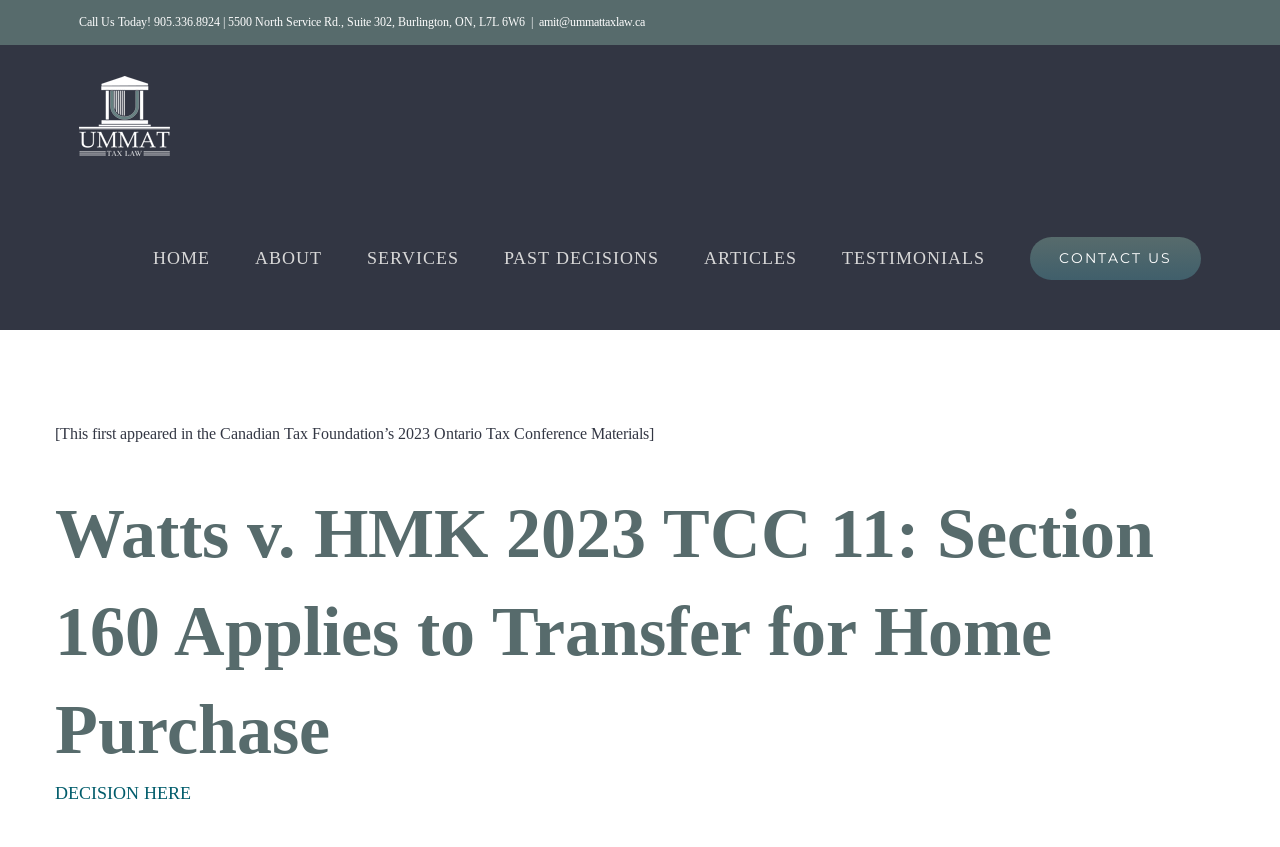Extract the bounding box coordinates of the UI element described: "CONTACT US". Provide the coordinates in the format [left, top, right, bottom] with values ranging from 0 to 1.

[0.805, 0.221, 0.938, 0.388]